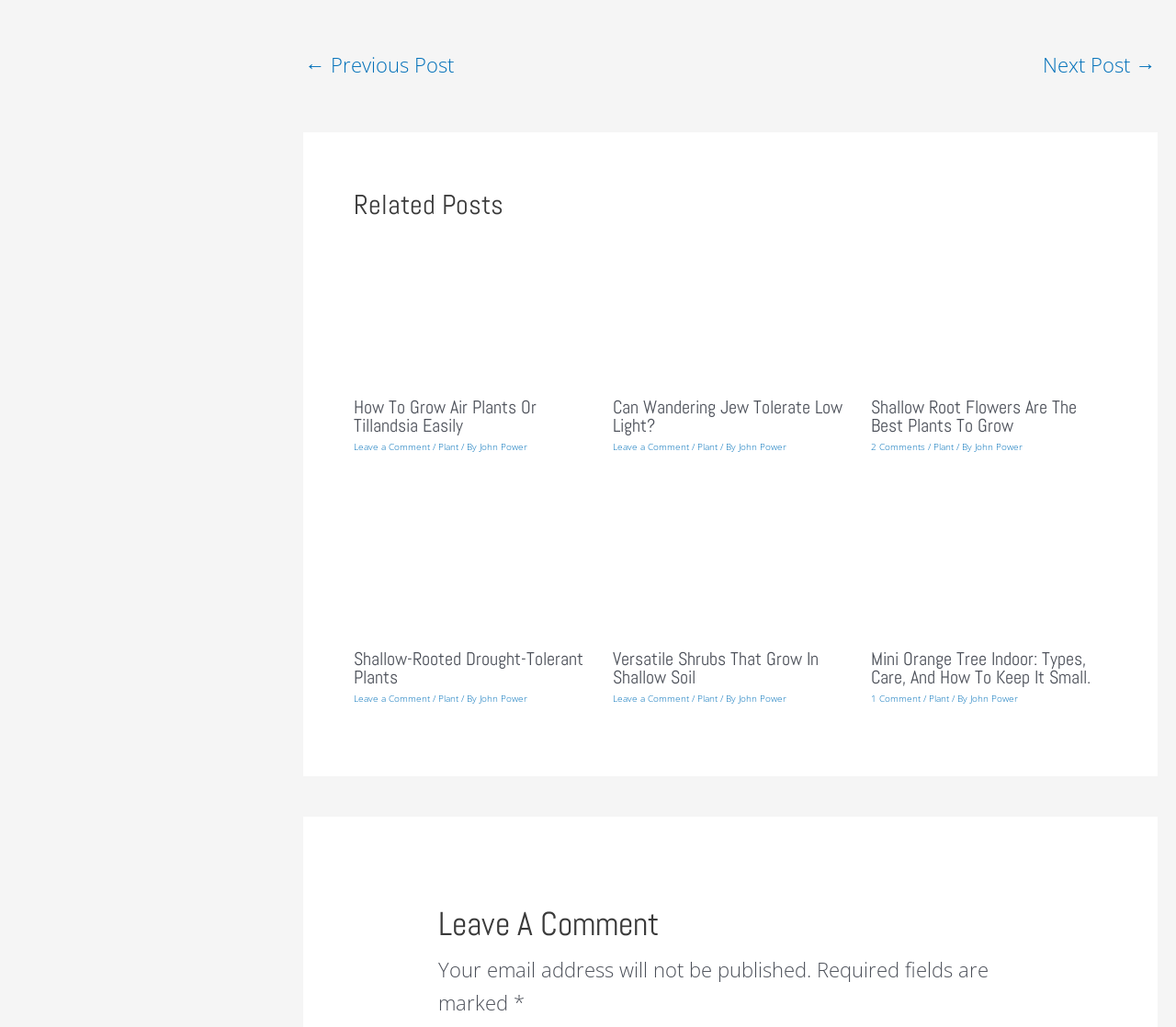Answer the question with a single word or phrase: 
What is the topic of the last related post?

Mini orange tree indoor